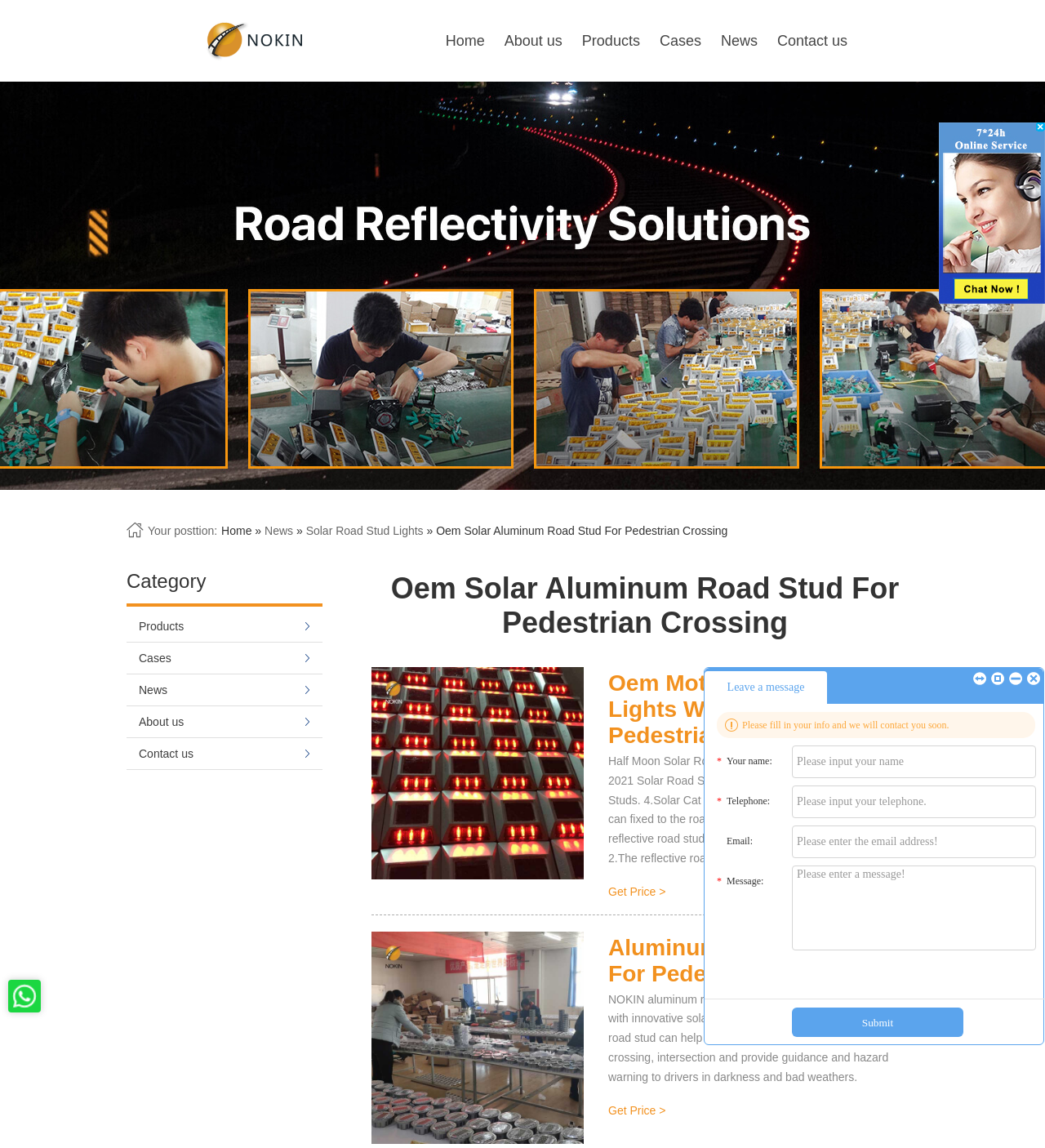Identify the bounding box coordinates for the UI element described as: "Products".

[0.548, 0.0, 0.622, 0.071]